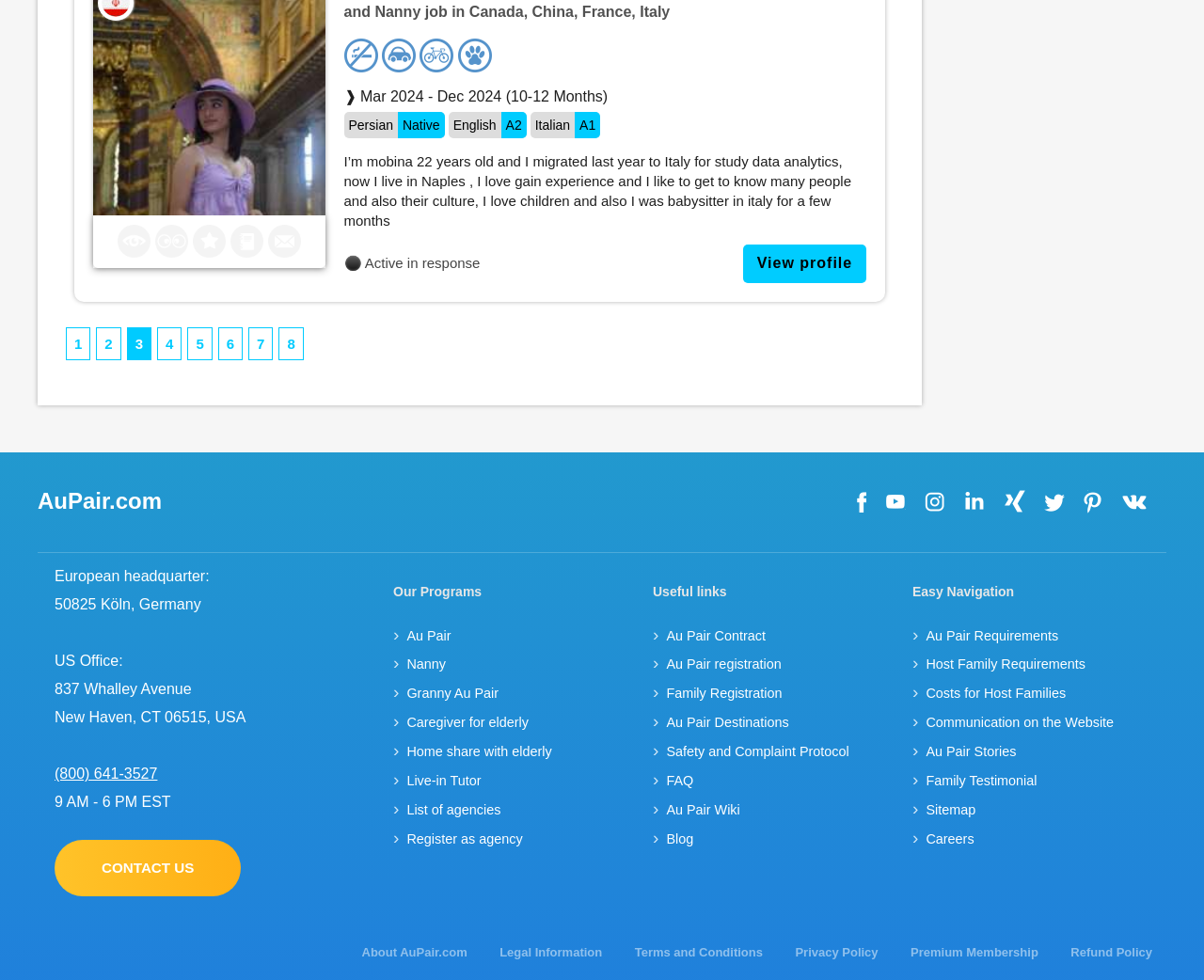Identify the bounding box coordinates of the region I need to click to complete this instruction: "Go to page 1".

[0.055, 0.334, 0.075, 0.367]